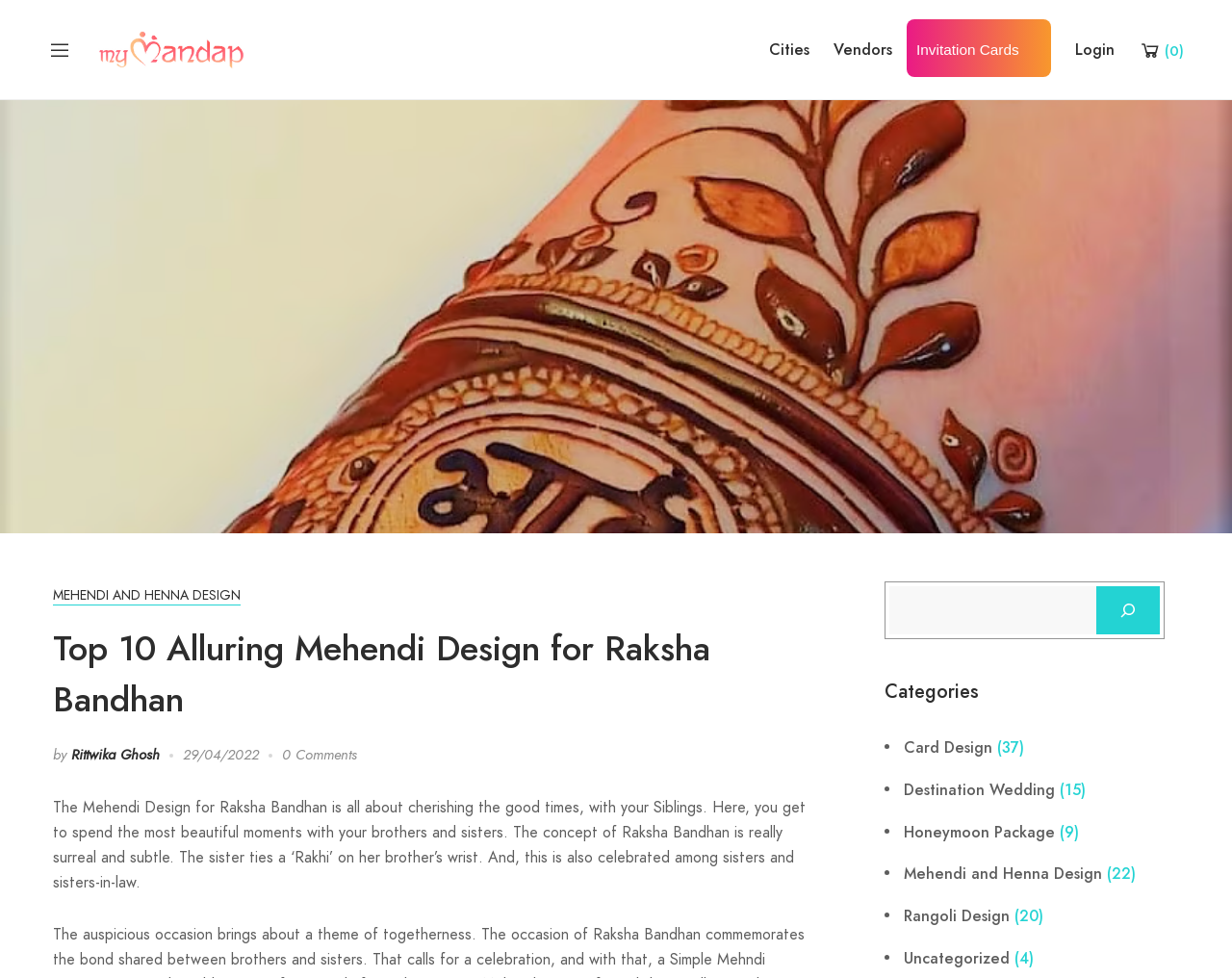What is the date of the article?
Based on the image, give a one-word or short phrase answer.

29/04/2022